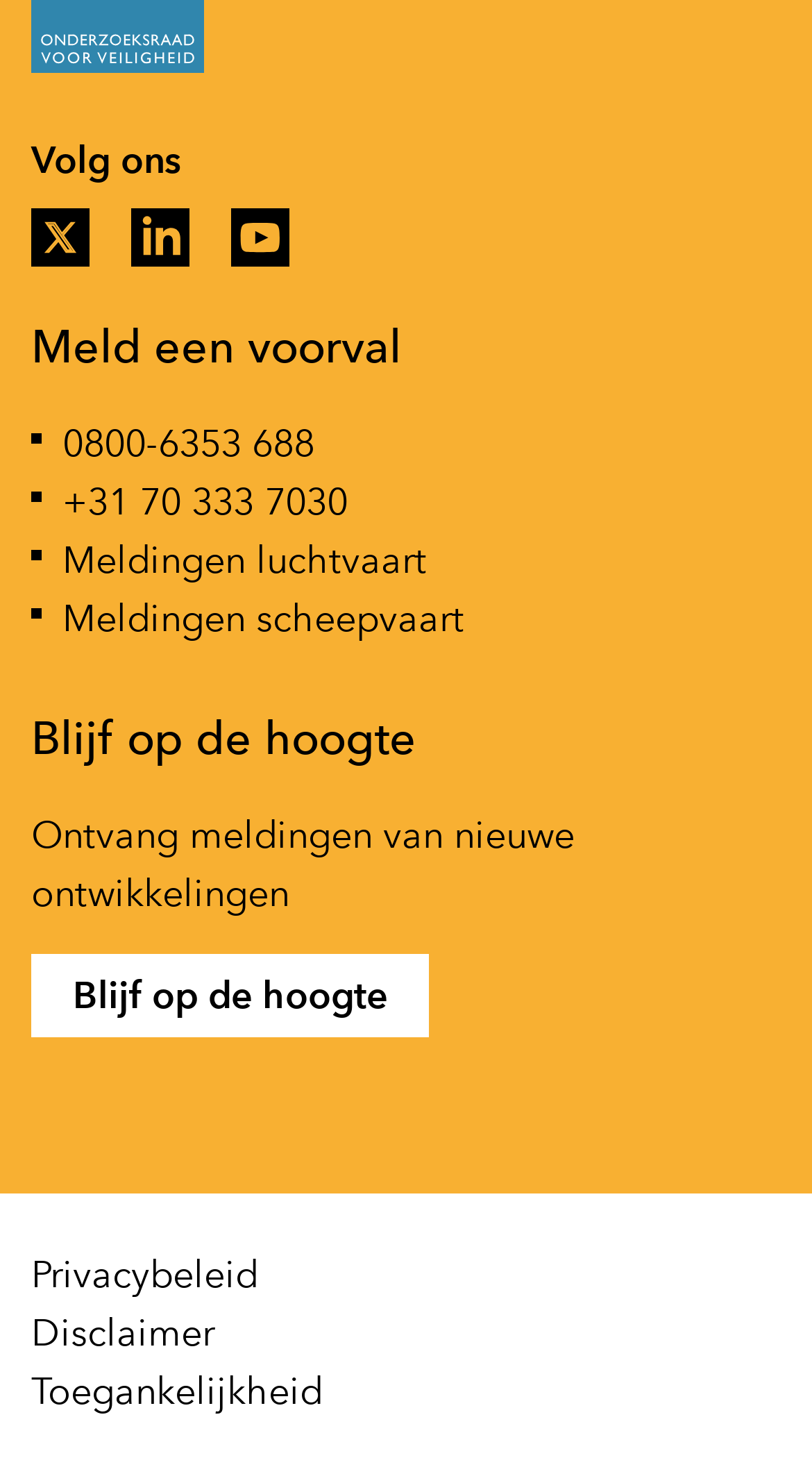Pinpoint the bounding box coordinates of the area that should be clicked to complete the following instruction: "View the privacy policy". The coordinates must be given as four float numbers between 0 and 1, i.e., [left, top, right, bottom].

[0.038, 0.844, 0.318, 0.875]